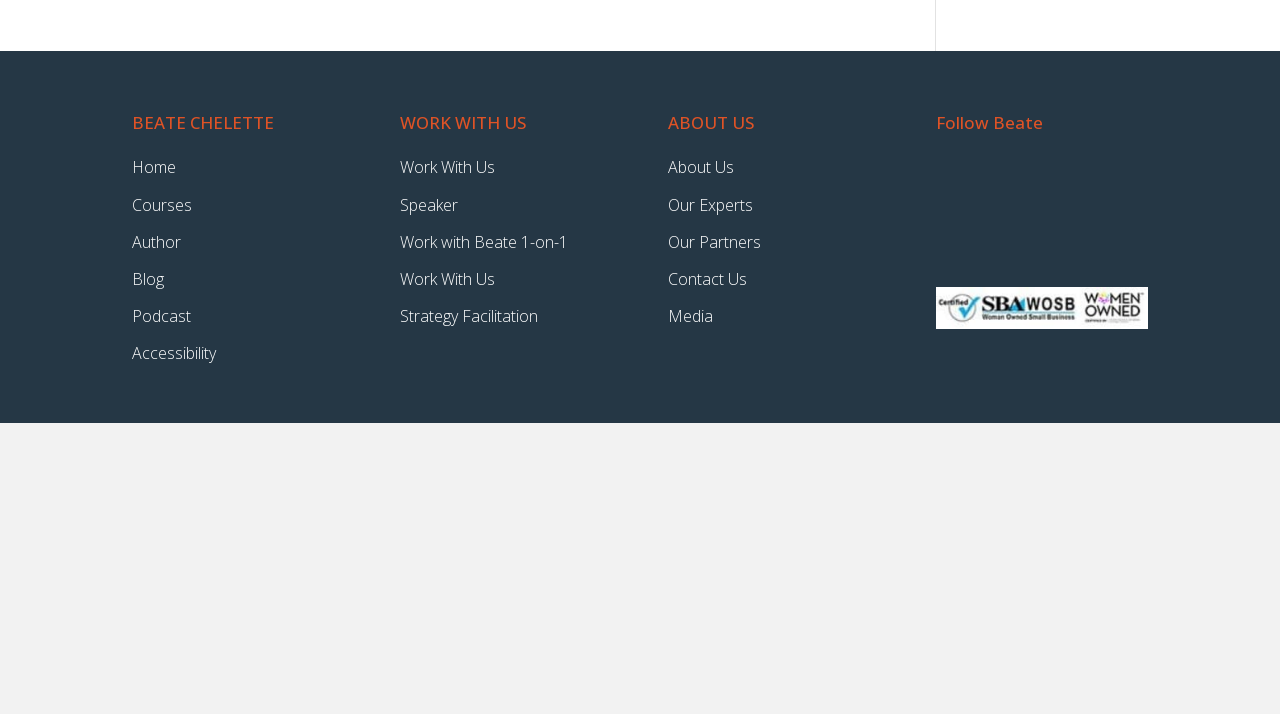Please specify the bounding box coordinates of the clickable section necessary to execute the following command: "Learn more about the 'Author'".

[0.103, 0.323, 0.141, 0.354]